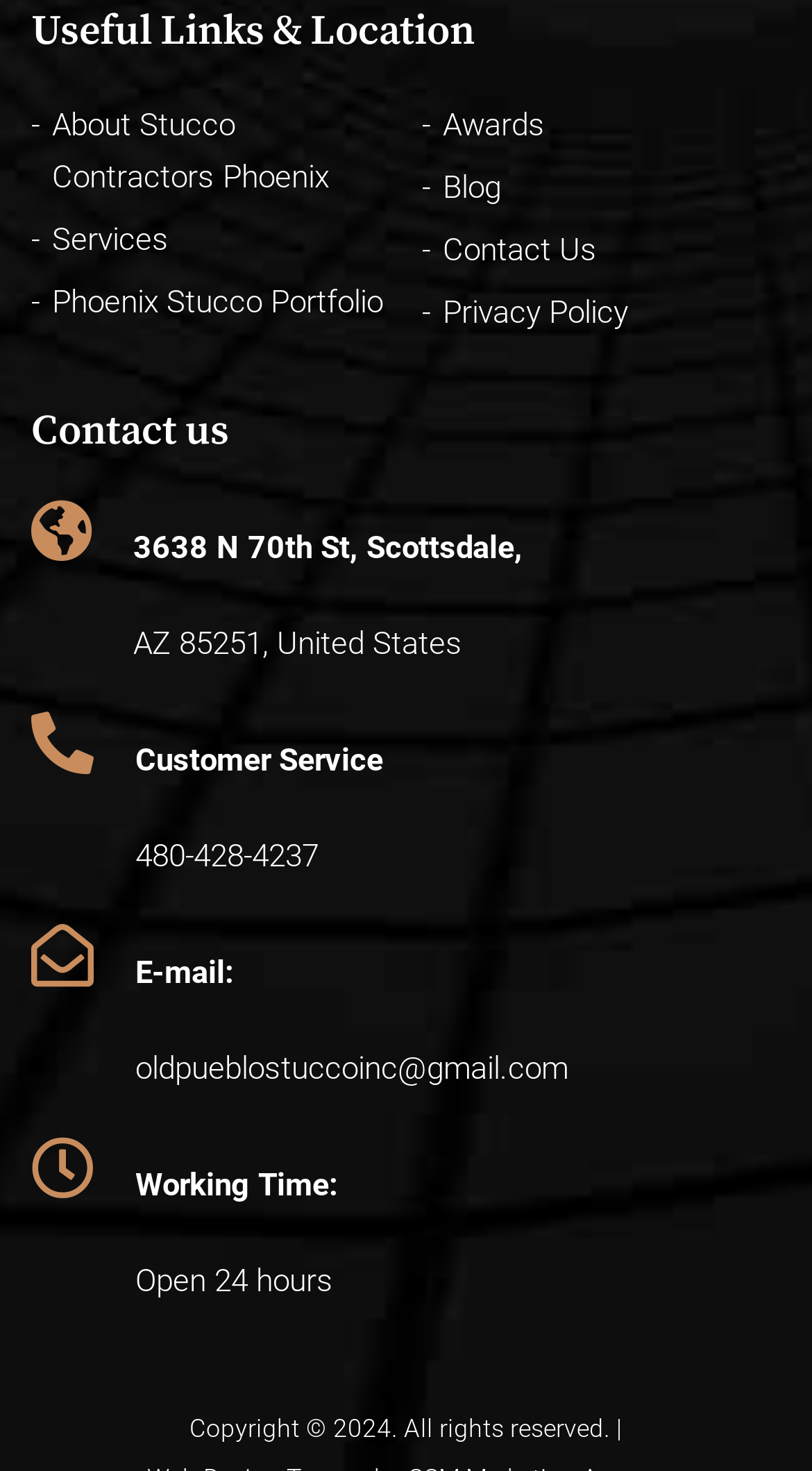Extract the bounding box coordinates of the UI element described by: "About Stucco Contractors Phoenix". The coordinates should include four float numbers ranging from 0 to 1, e.g., [left, top, right, bottom].

[0.038, 0.069, 0.481, 0.139]